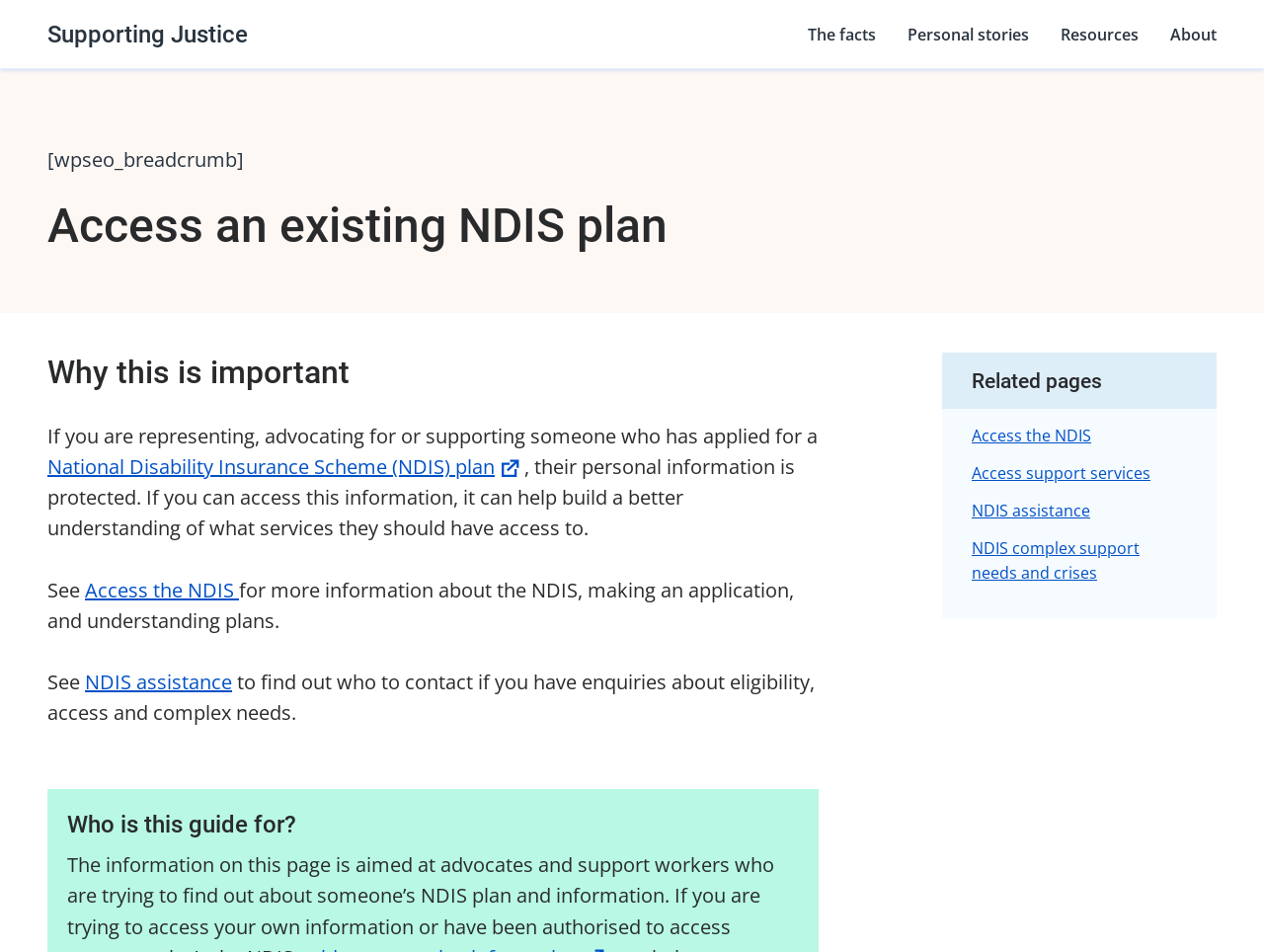Indicate the bounding box coordinates of the clickable region to achieve the following instruction: "Access the NDIS."

[0.067, 0.605, 0.189, 0.633]